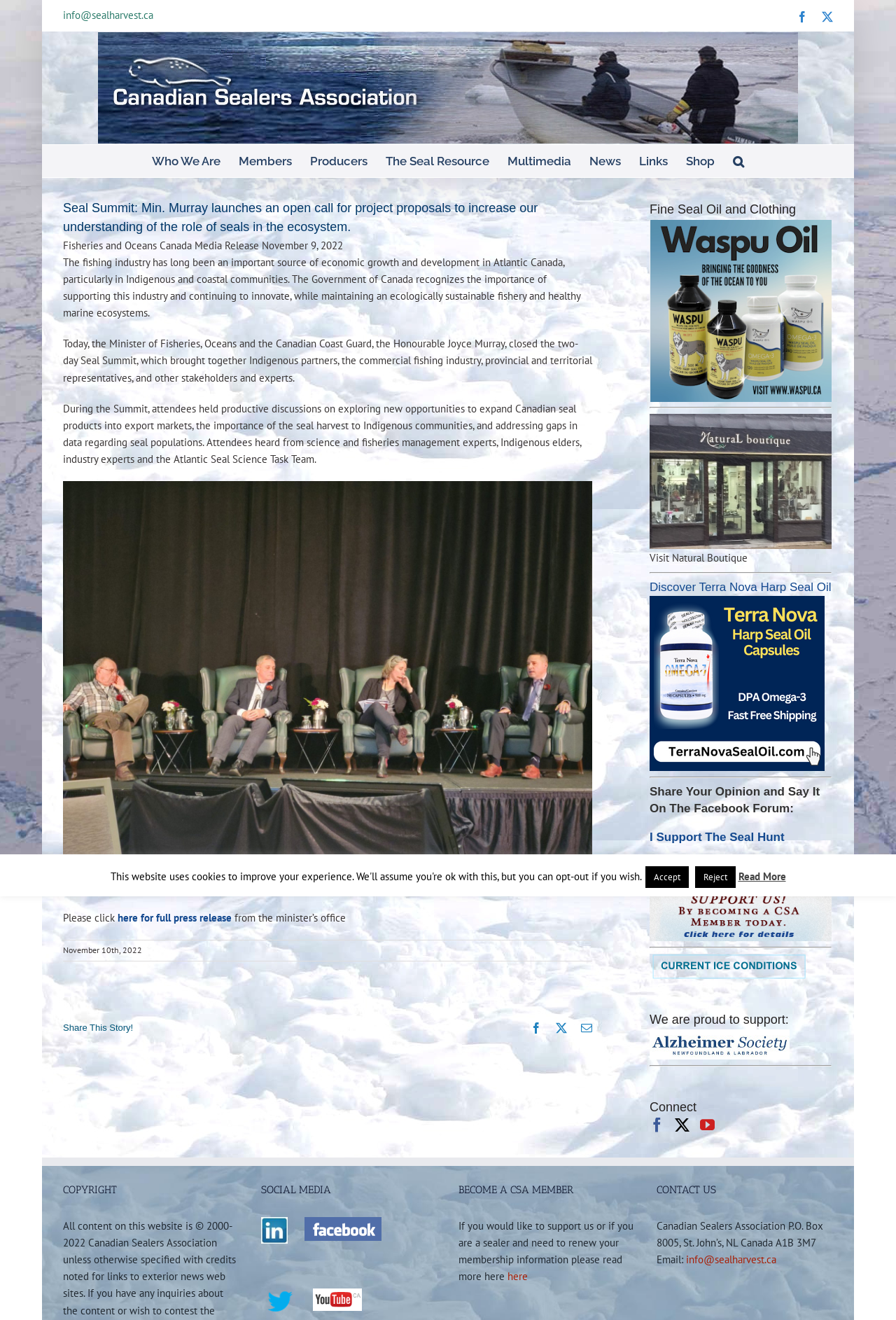Locate the bounding box coordinates of the element that should be clicked to fulfill the instruction: "Visit Natural Boutique".

[0.725, 0.417, 0.834, 0.428]